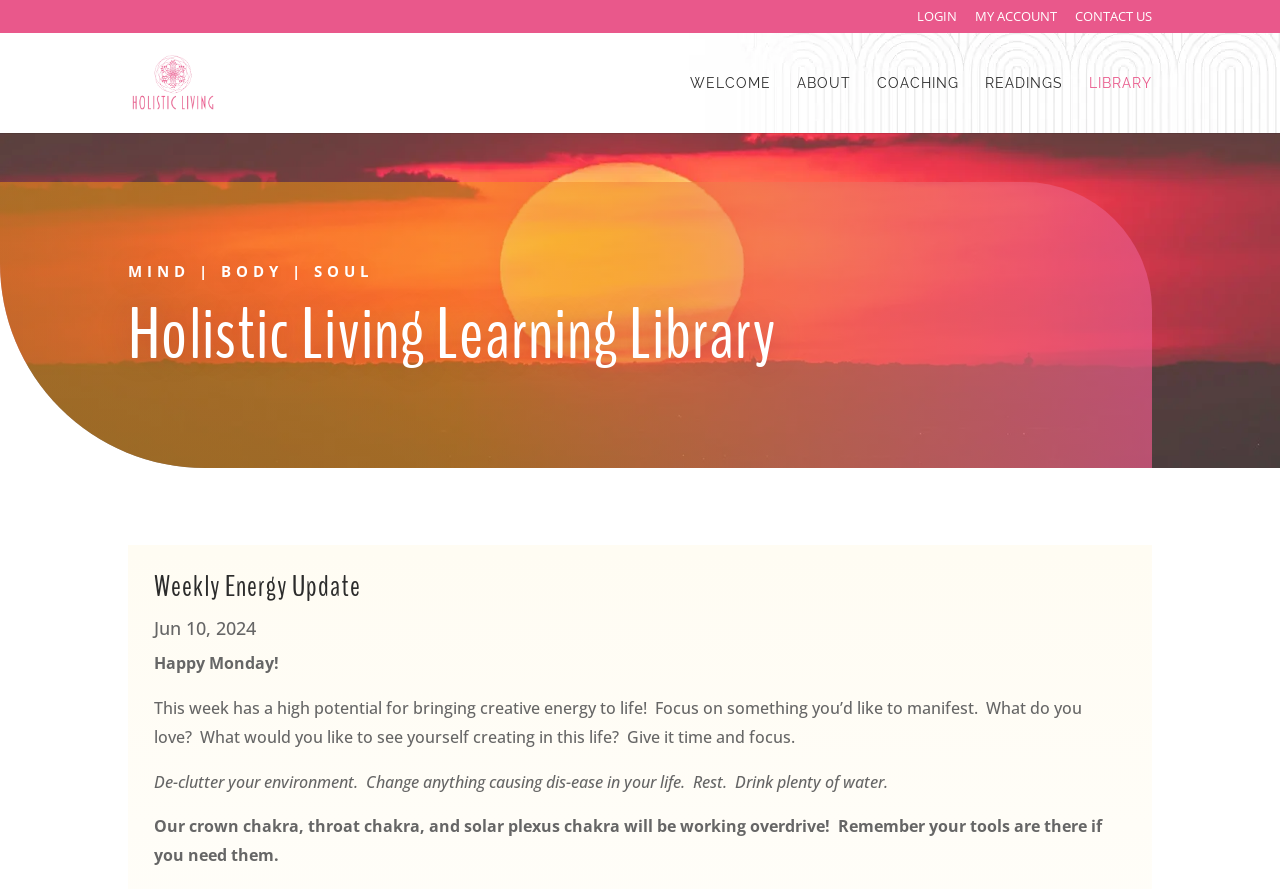Give a detailed explanation of the elements present on the webpage.

The webpage is a holistic living learning library and practice platform. At the top right corner, there are three links: "LOGIN", "MY ACCOUNT", and "CONTACT US". Below these links, there is a logo image with the text "Holistic Living Practice" on the top left side. 

On the top navigation bar, there are five links: "WELCOME", "ABOUT", "COACHING", "READINGS", and "LIBRARY", which are evenly spaced and horizontally aligned. 

Below the navigation bar, there are two headings: "MIND | BODY | SOUL" and "Holistic Living Learning Library", which are stacked vertically and centered on the page. 

The main content area has a heading "Weekly Energy Update" followed by a link with the same text. Below this, there is a date "Jun 10, 2024" and a series of paragraphs discussing the weekly energy update, including a motivational message, advice on decluttering and self-care, and a note about the crown, throat, and solar plexus chakras.